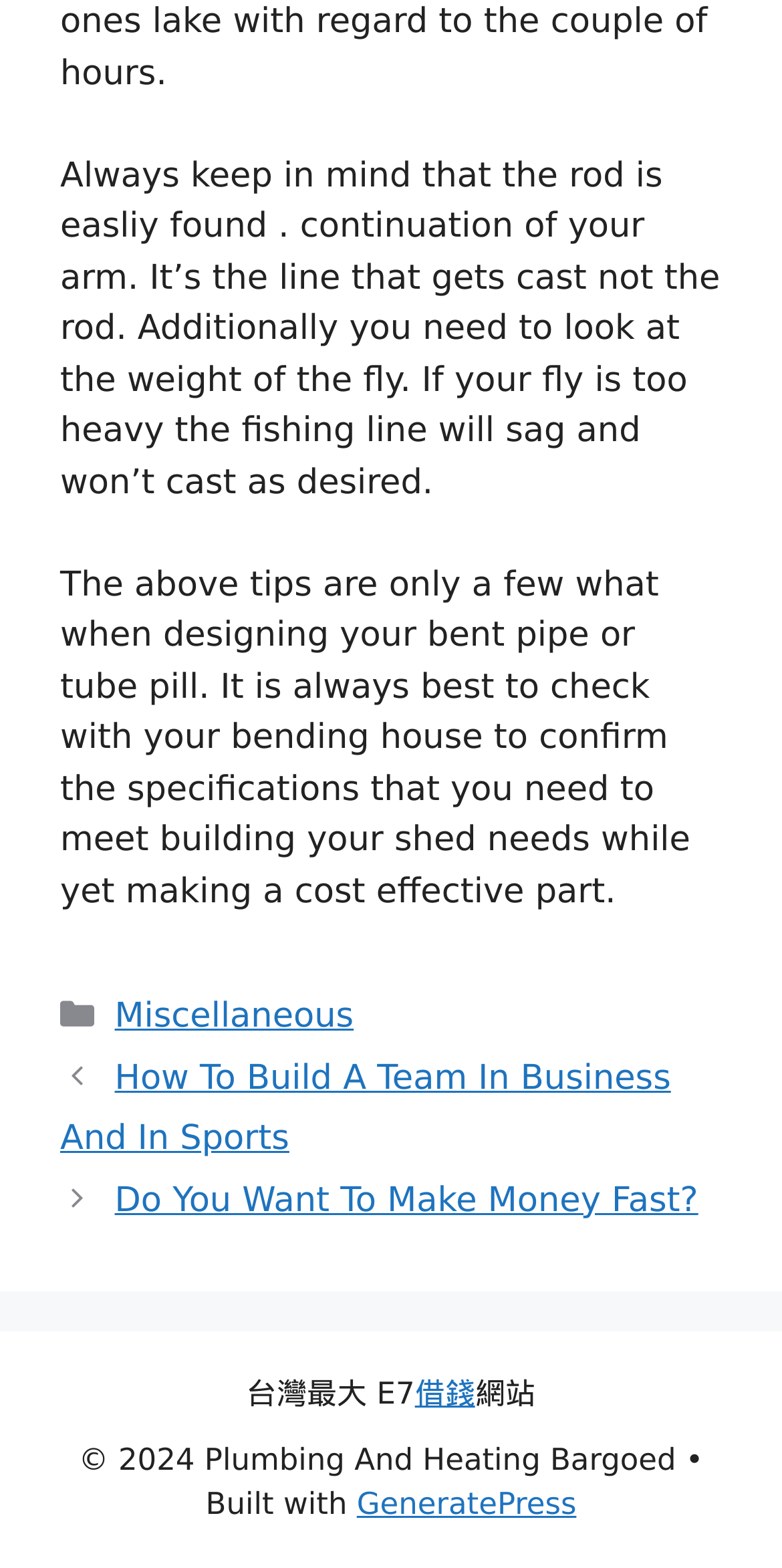How many posts are listed in the navigation section?
Look at the image and answer the question using a single word or phrase.

Two